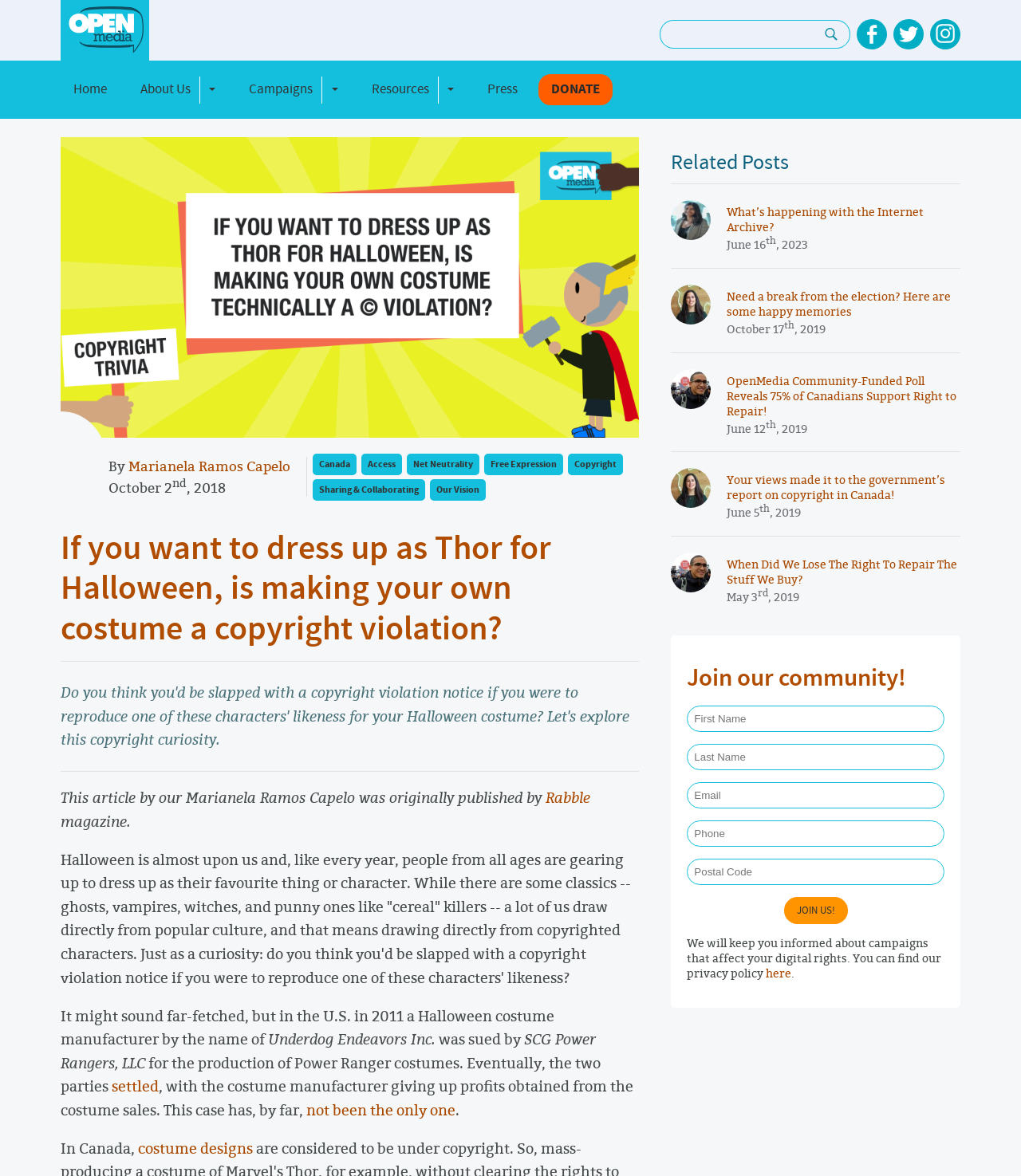What is the name of the organization? Please answer the question using a single word or phrase based on the image.

OpenMedia